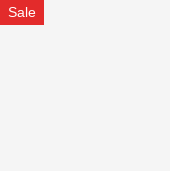Please examine the image and answer the question with a detailed explanation:
What is the background of the image?

The caption states that the red 'Sale' label is positioned against a neutral background, which allows the label to stand out and effectively draw attention to the ongoing sales.